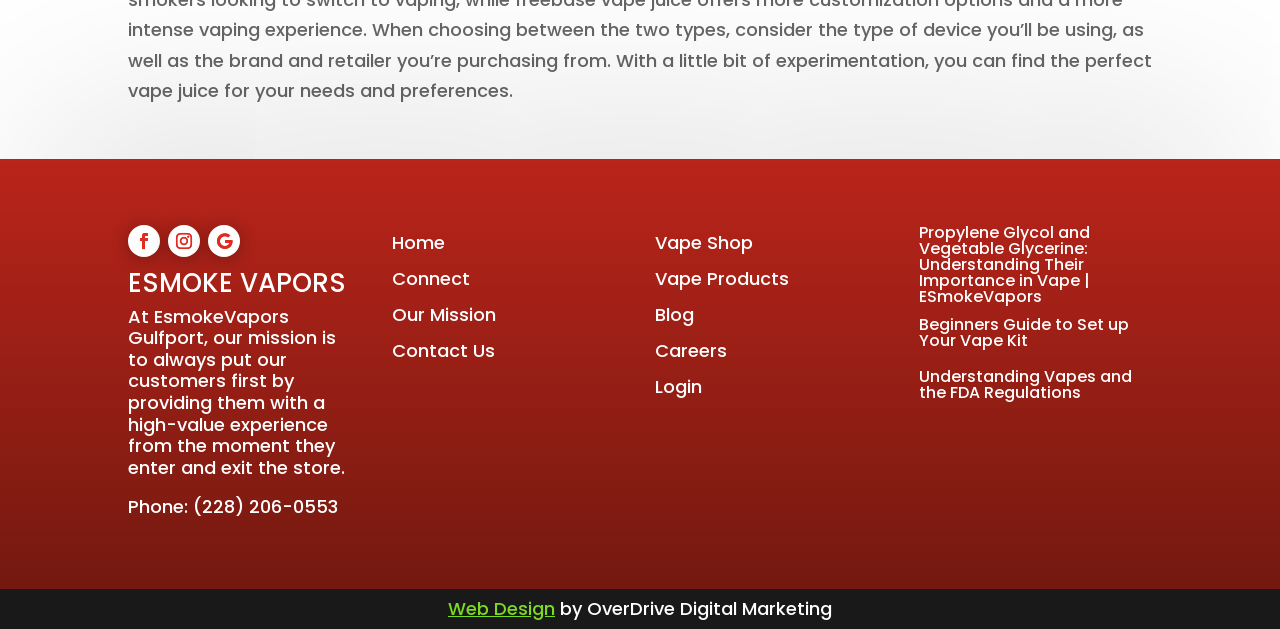Please analyze the image and provide a thorough answer to the question:
Who designed the webpage?

The designer of the webpage can be found in the StaticText element with the text 'by OverDrive Digital Marketing' at the bottom of the webpage.